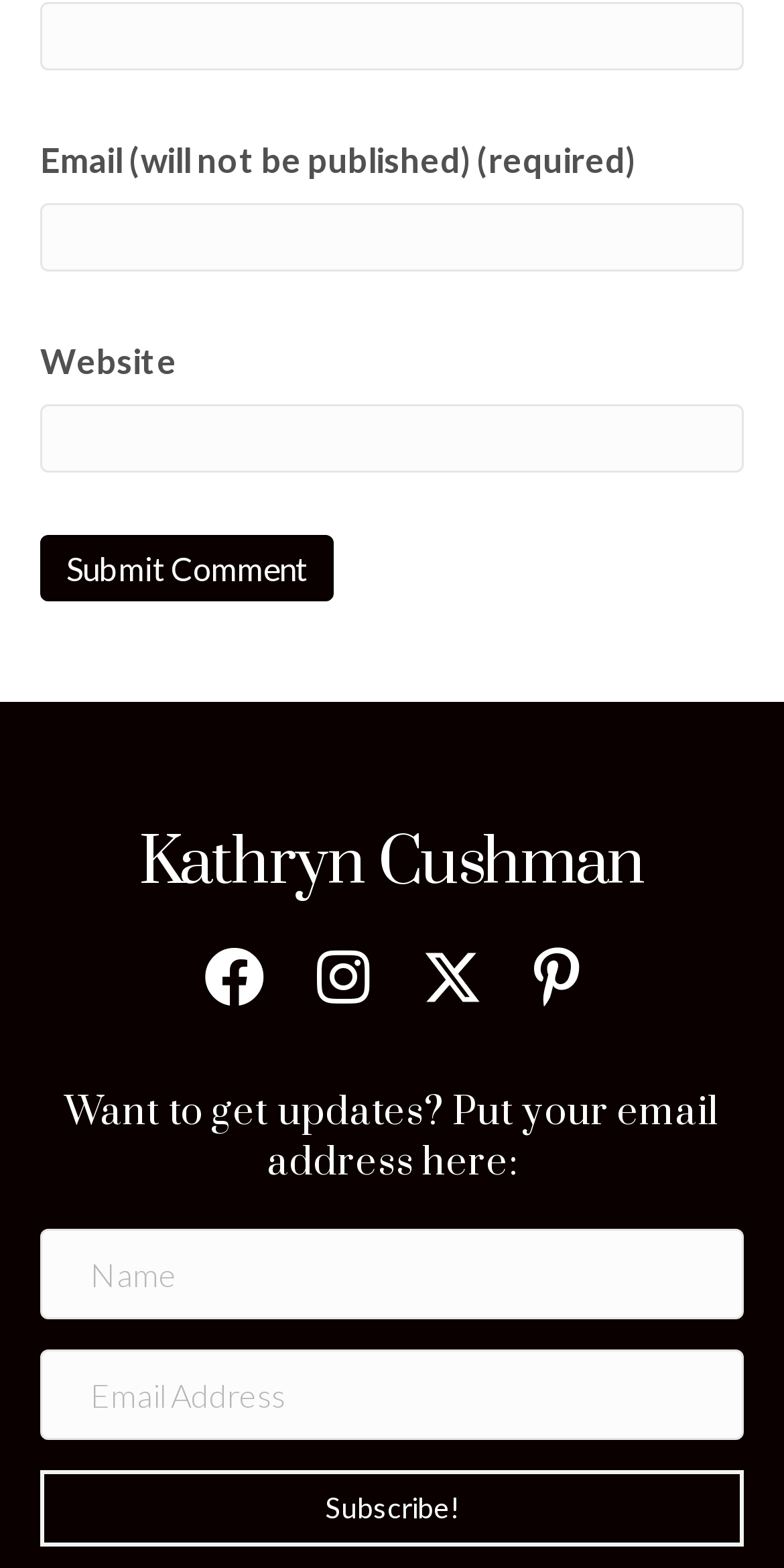Please determine the bounding box coordinates of the element to click on in order to accomplish the following task: "Subscribe to updates". Ensure the coordinates are four float numbers ranging from 0 to 1, i.e., [left, top, right, bottom].

[0.051, 0.938, 0.949, 0.987]